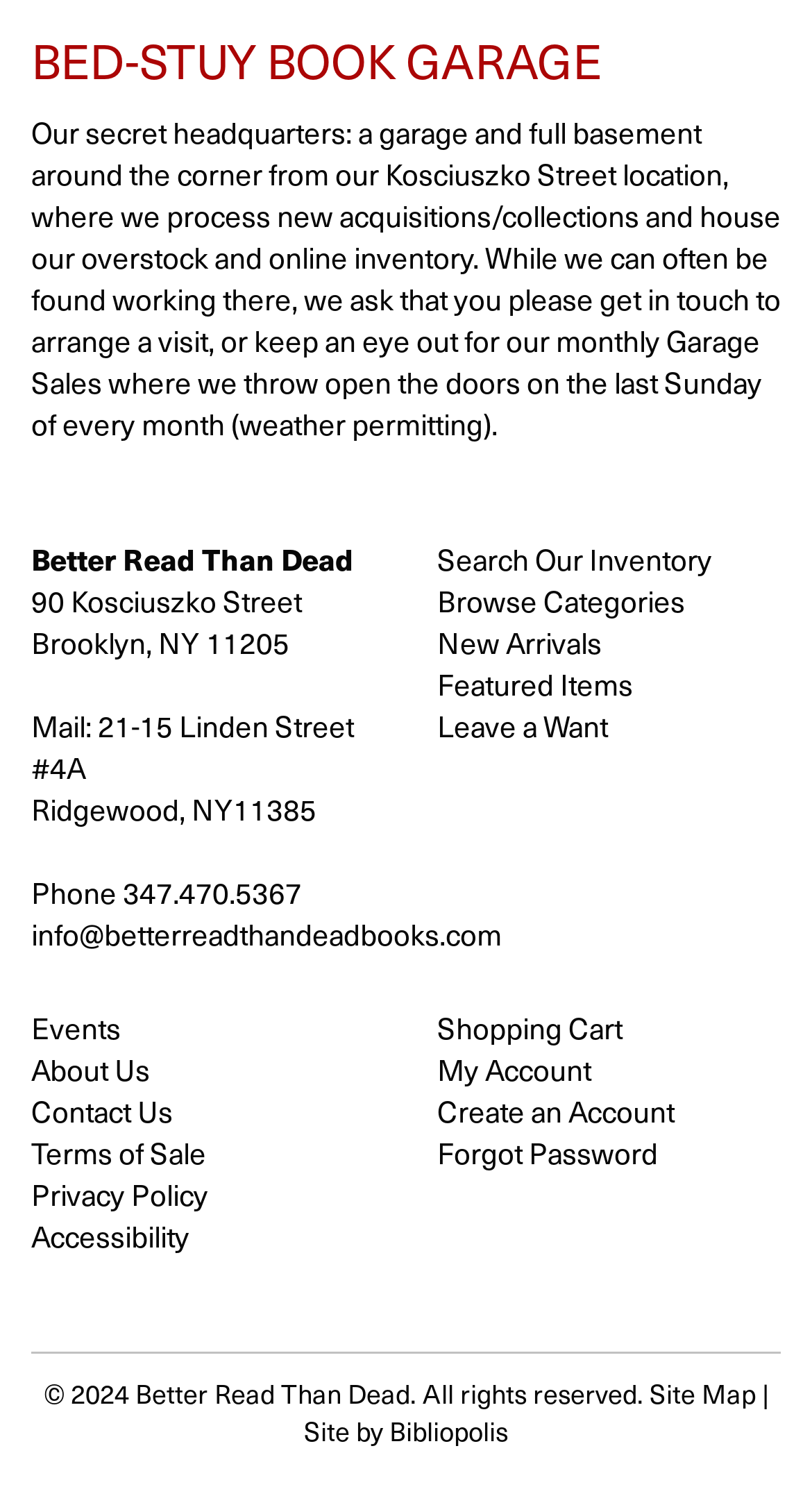Highlight the bounding box coordinates of the region I should click on to meet the following instruction: "Call the store".

[0.151, 0.576, 0.372, 0.604]